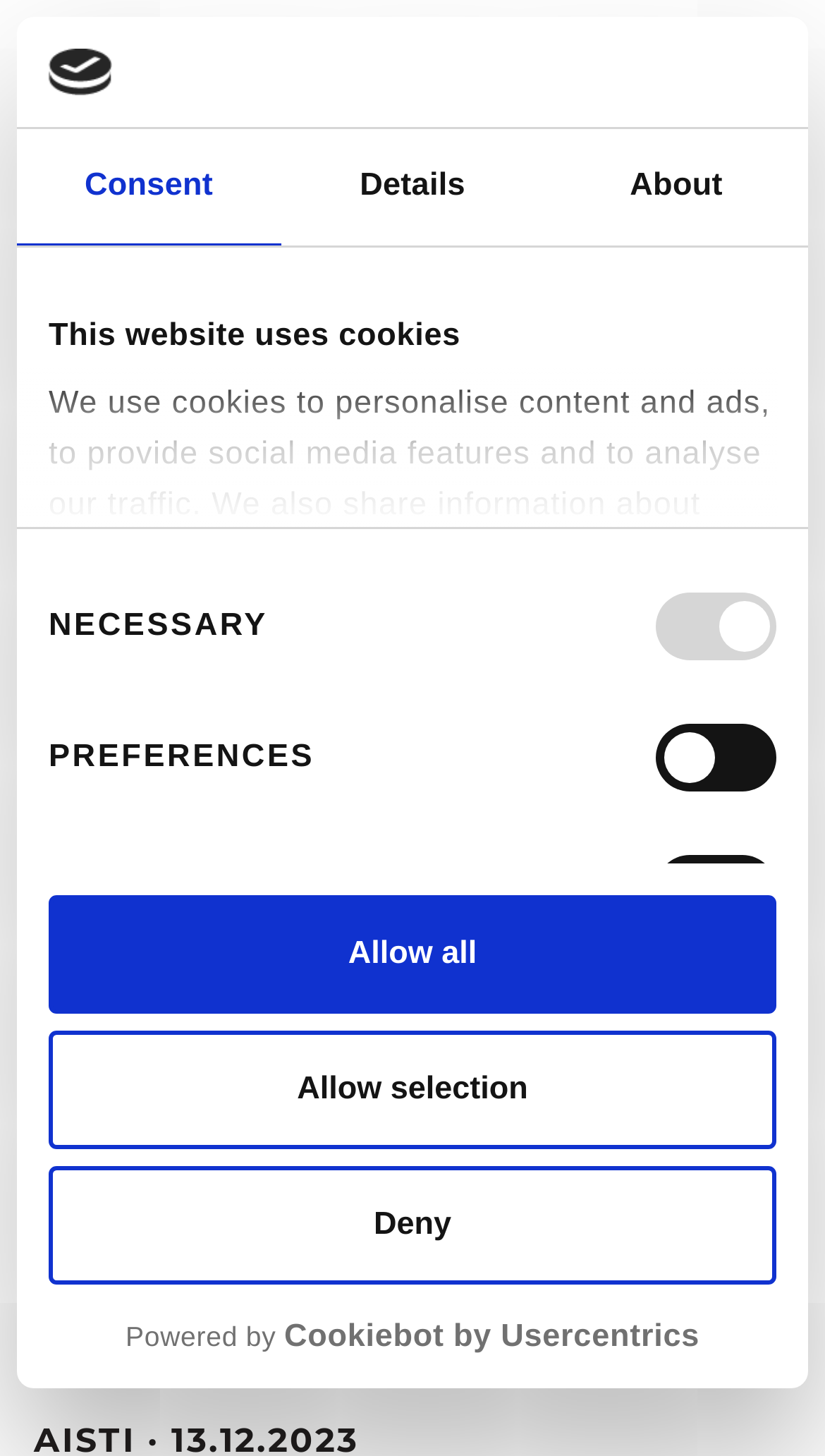Answer the question with a brief word or phrase:
How many tabs are there in the tablist?

3